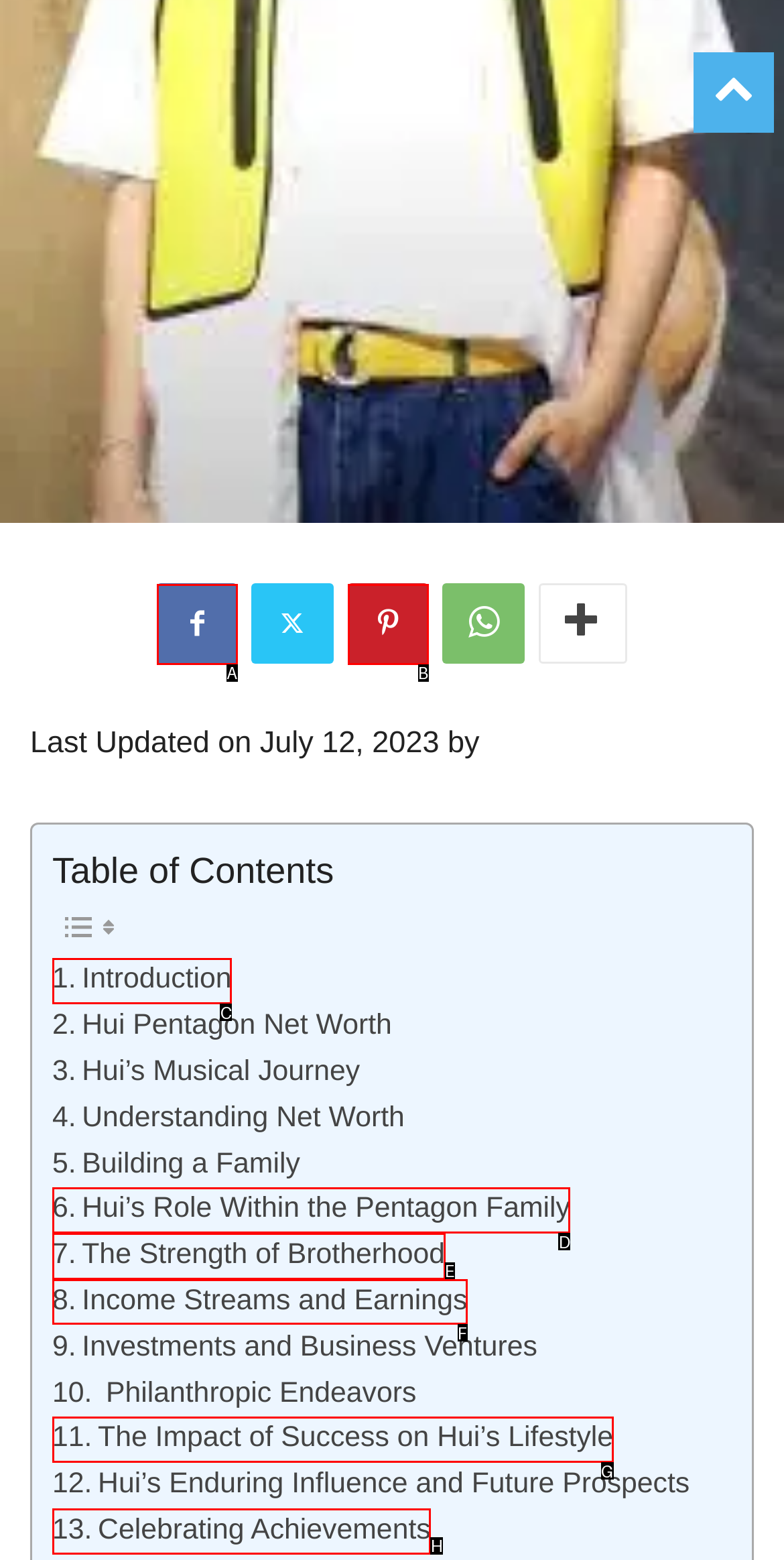For the task: Explore Income Streams and Earnings, specify the letter of the option that should be clicked. Answer with the letter only.

F